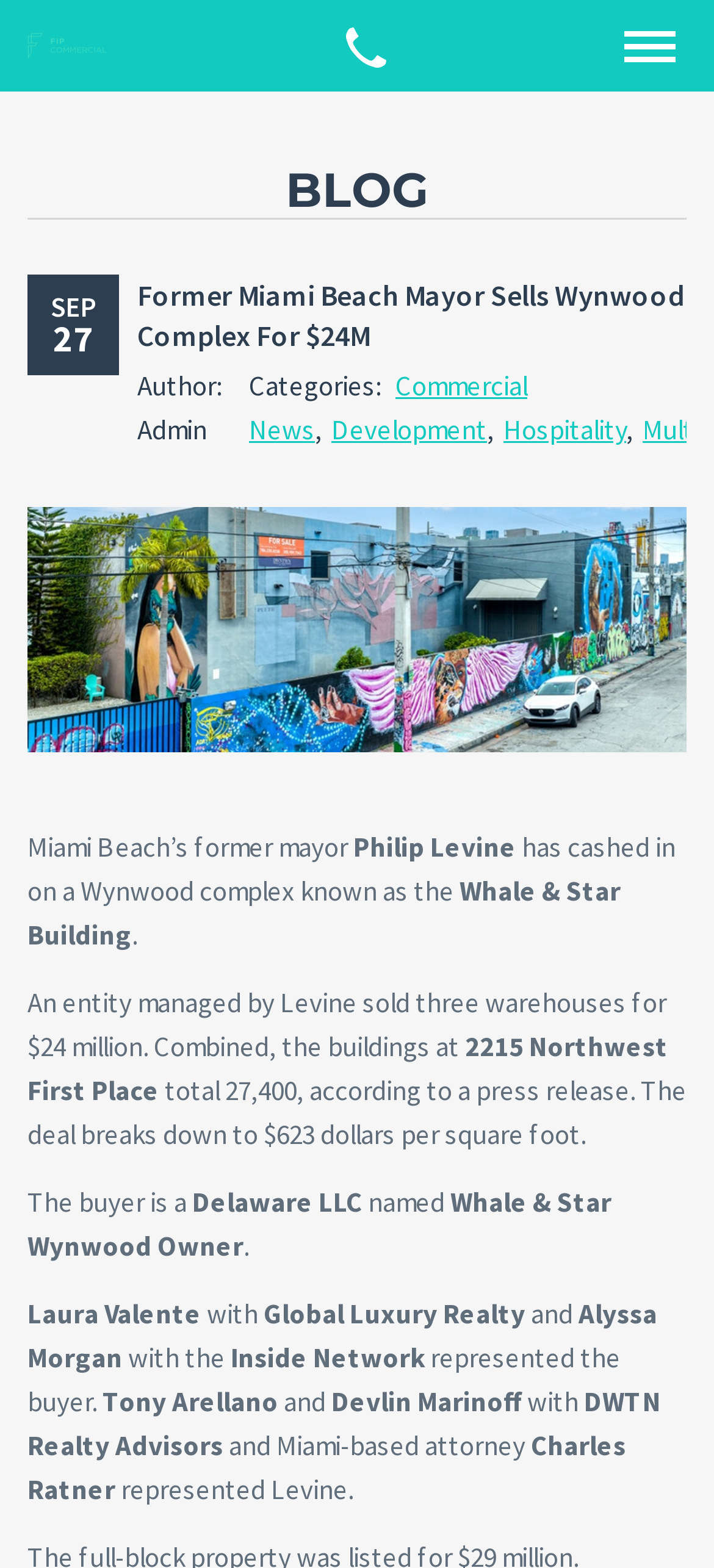Who represented the buyer in the deal?
Look at the image and provide a short answer using one word or a phrase.

Laura Valente and Alyssa Morgan